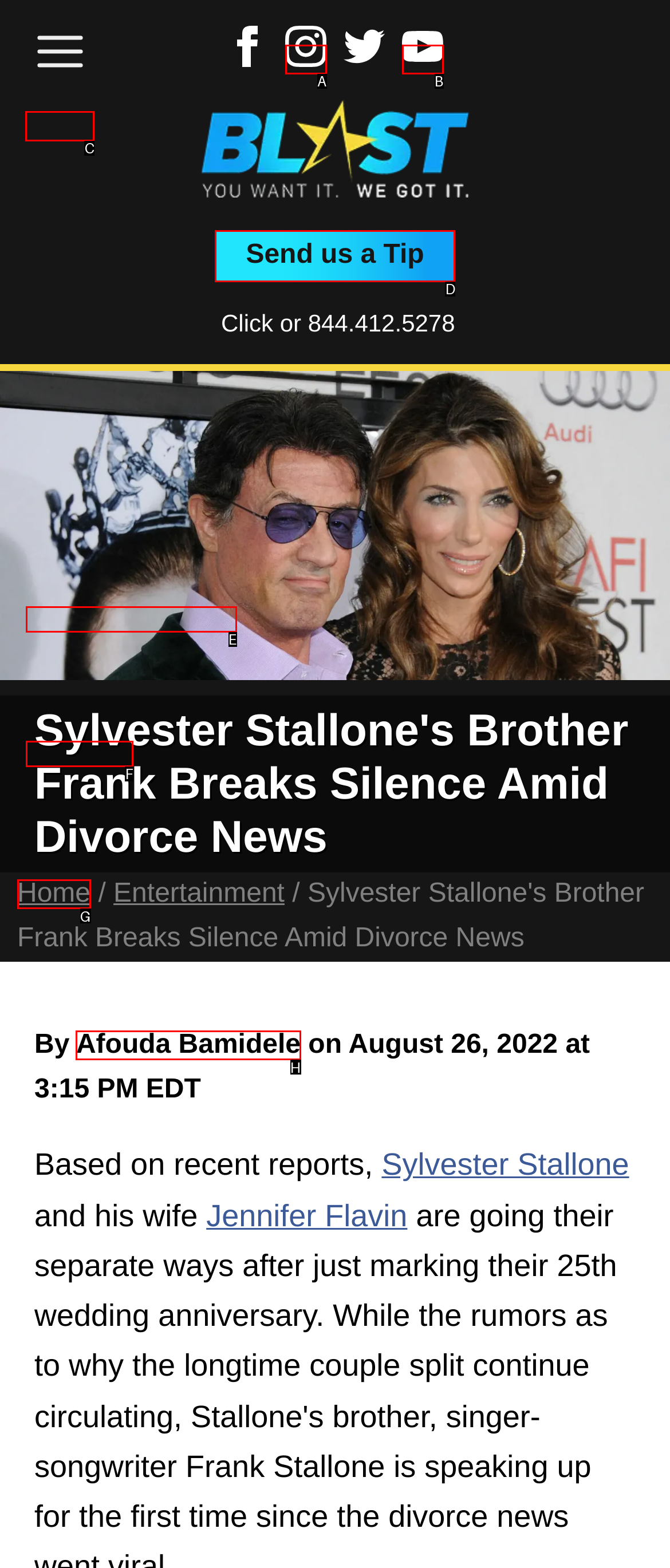Select the correct UI element to click for this task: Click on Stars.
Answer using the letter from the provided options.

C